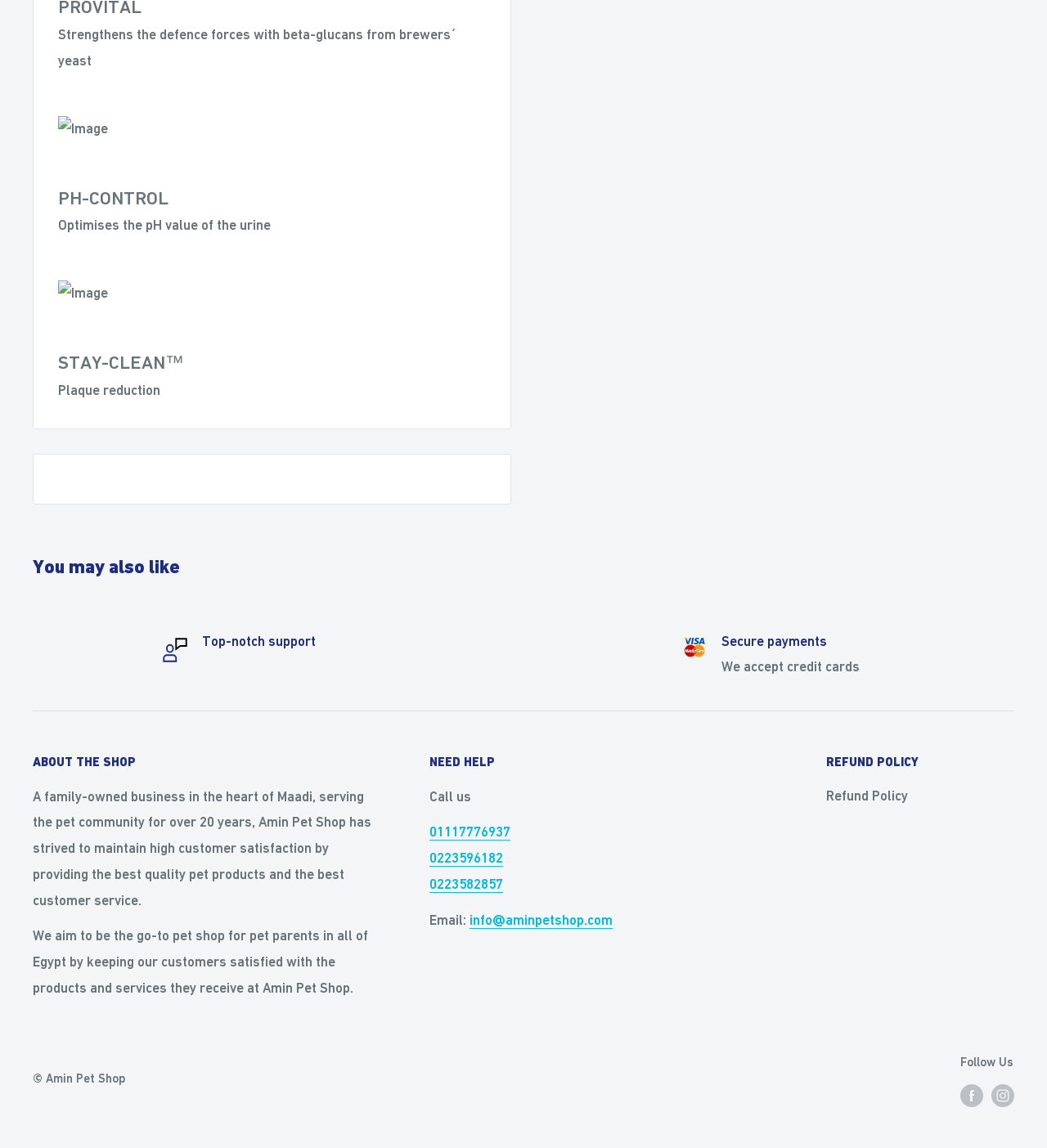What social media platforms can I follow Amin Pet Shop on?
Provide a fully detailed and comprehensive answer to the question.

The social media platforms that Amin Pet Shop can be followed on can be found in the footer section, where it provides links to the shop's Facebook and Instagram pages. This suggests that customers can follow the shop on these two platforms.